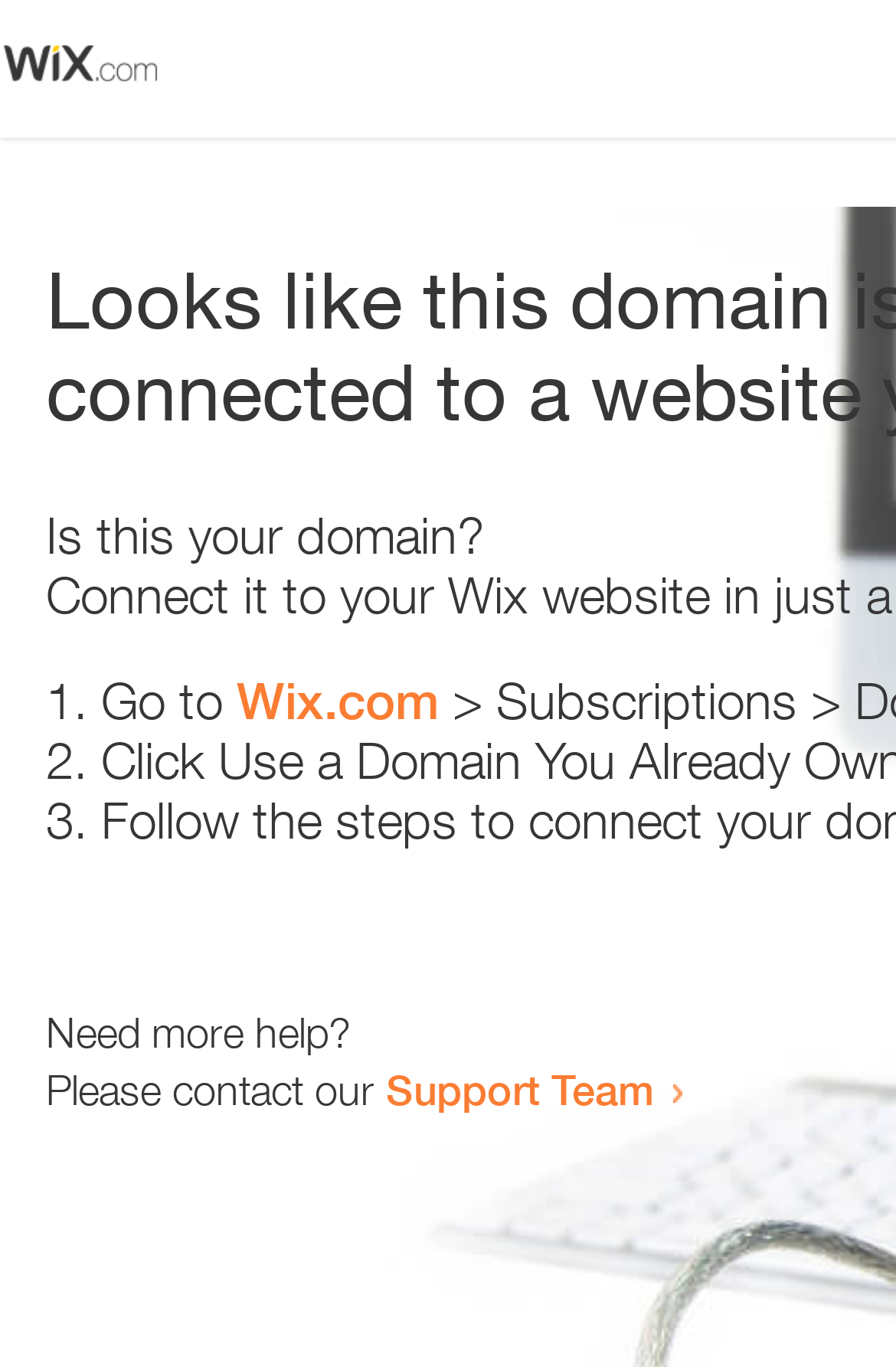Articulate a detailed summary of the webpage's content and design.

The webpage appears to be an error page, with a small image at the top left corner. Below the image, there is a heading that reads "Is this your domain?" centered on the page. 

Underneath the heading, there is a numbered list with three items. The first item starts with "1." and is followed by the text "Go to" and a link to "Wix.com". The second item starts with "2." and the third item starts with "3.", but their contents are not specified. 

At the bottom of the page, there is a section that provides additional help options. It starts with the text "Need more help?" and is followed by a sentence that reads "Please contact our". This sentence is completed with a link to the "Support Team".